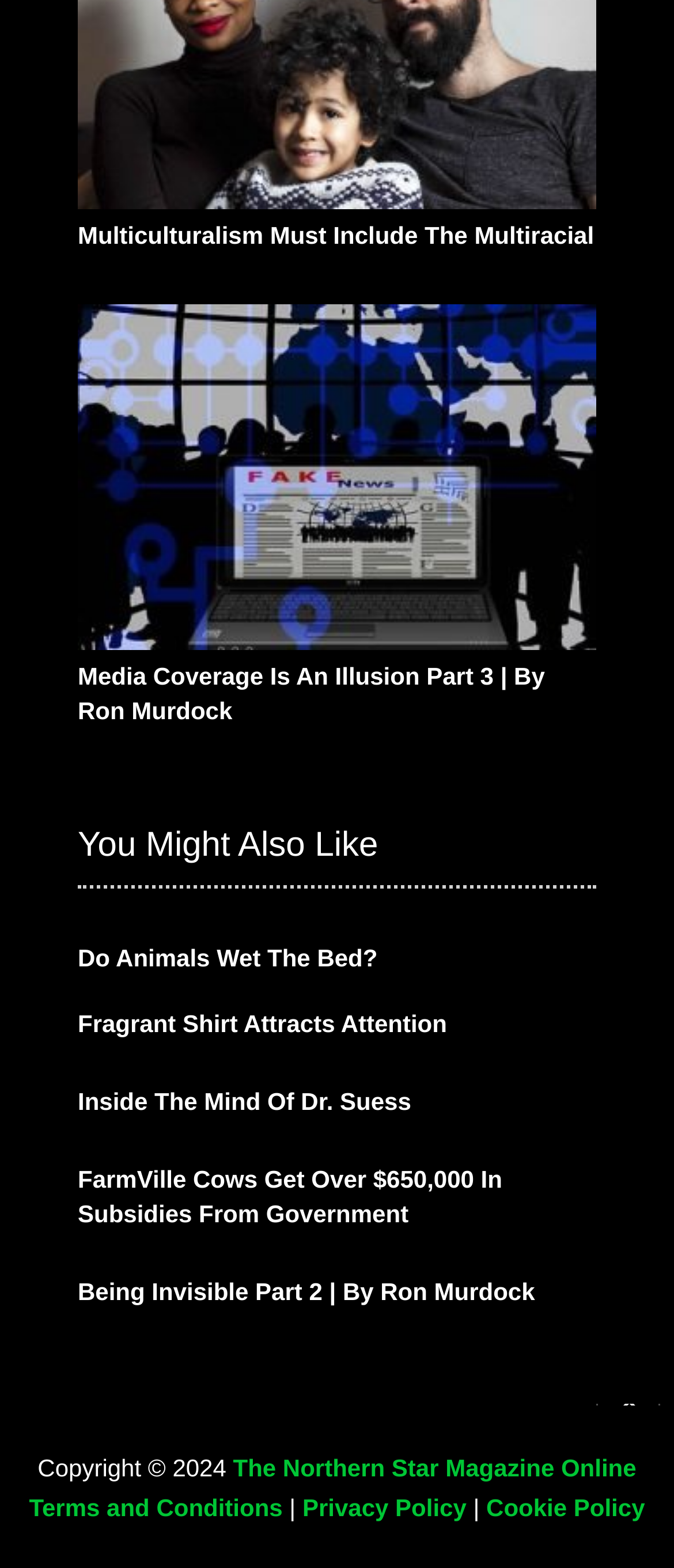Respond to the question below with a single word or phrase:
What is the title of the first article?

Multiculturalism Must Include The Multiracial